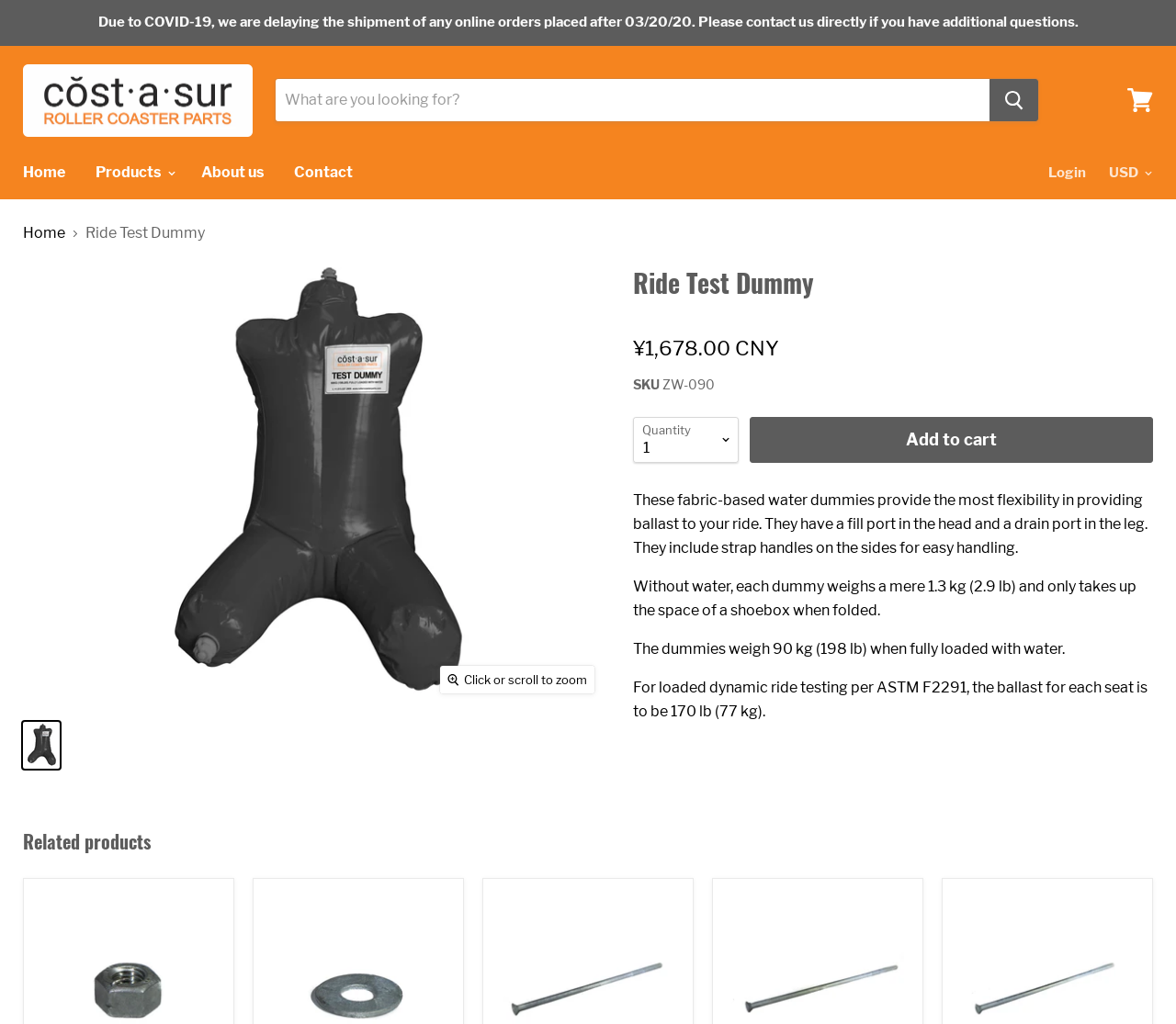Pinpoint the bounding box coordinates of the clickable area necessary to execute the following instruction: "Search for products". The coordinates should be given as four float numbers between 0 and 1, namely [left, top, right, bottom].

[0.234, 0.077, 0.841, 0.119]